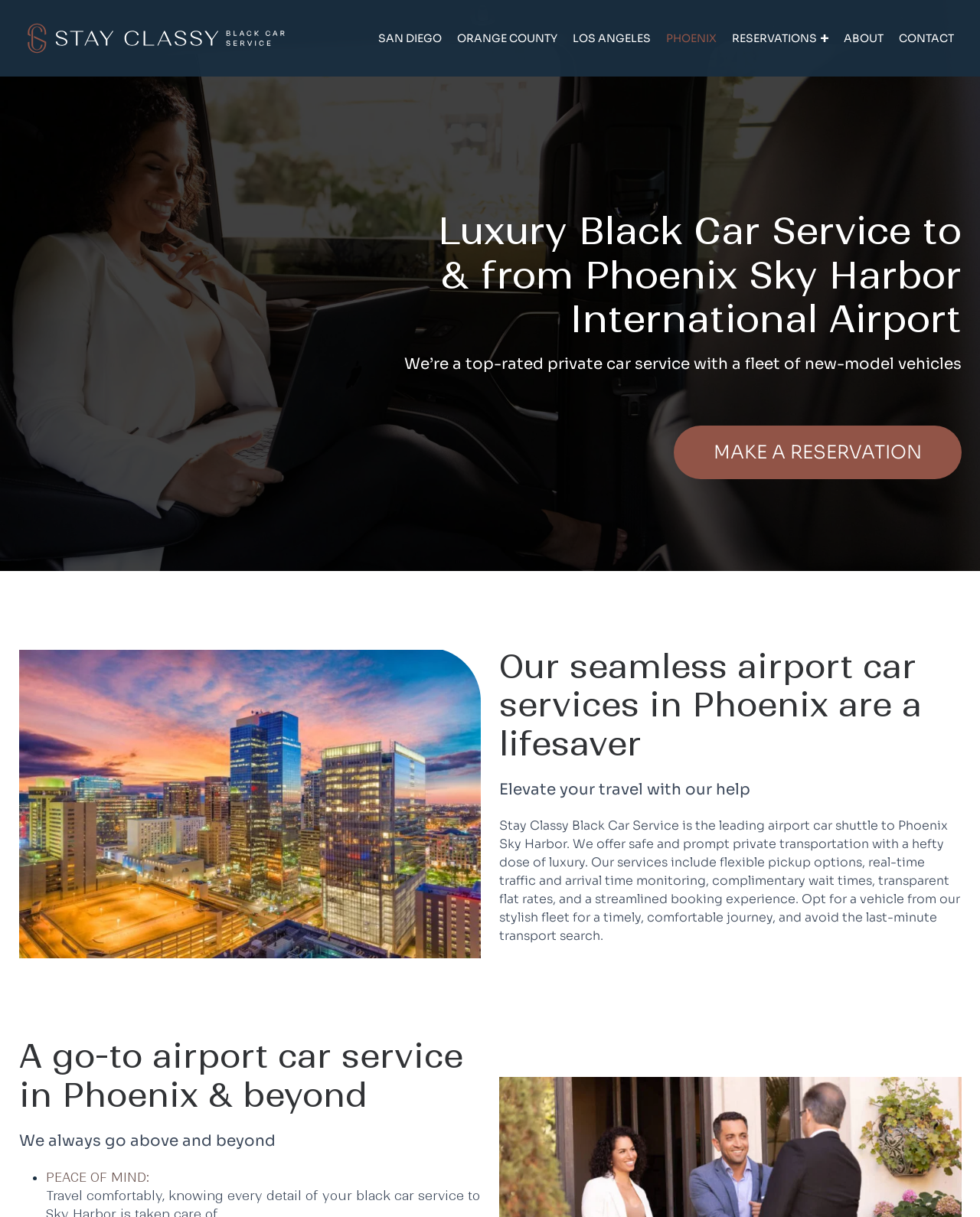Please locate the bounding box coordinates of the element that needs to be clicked to achieve the following instruction: "learn more about airport car services in Phoenix". The coordinates should be four float numbers between 0 and 1, i.e., [left, top, right, bottom].

[0.509, 0.532, 0.981, 0.627]